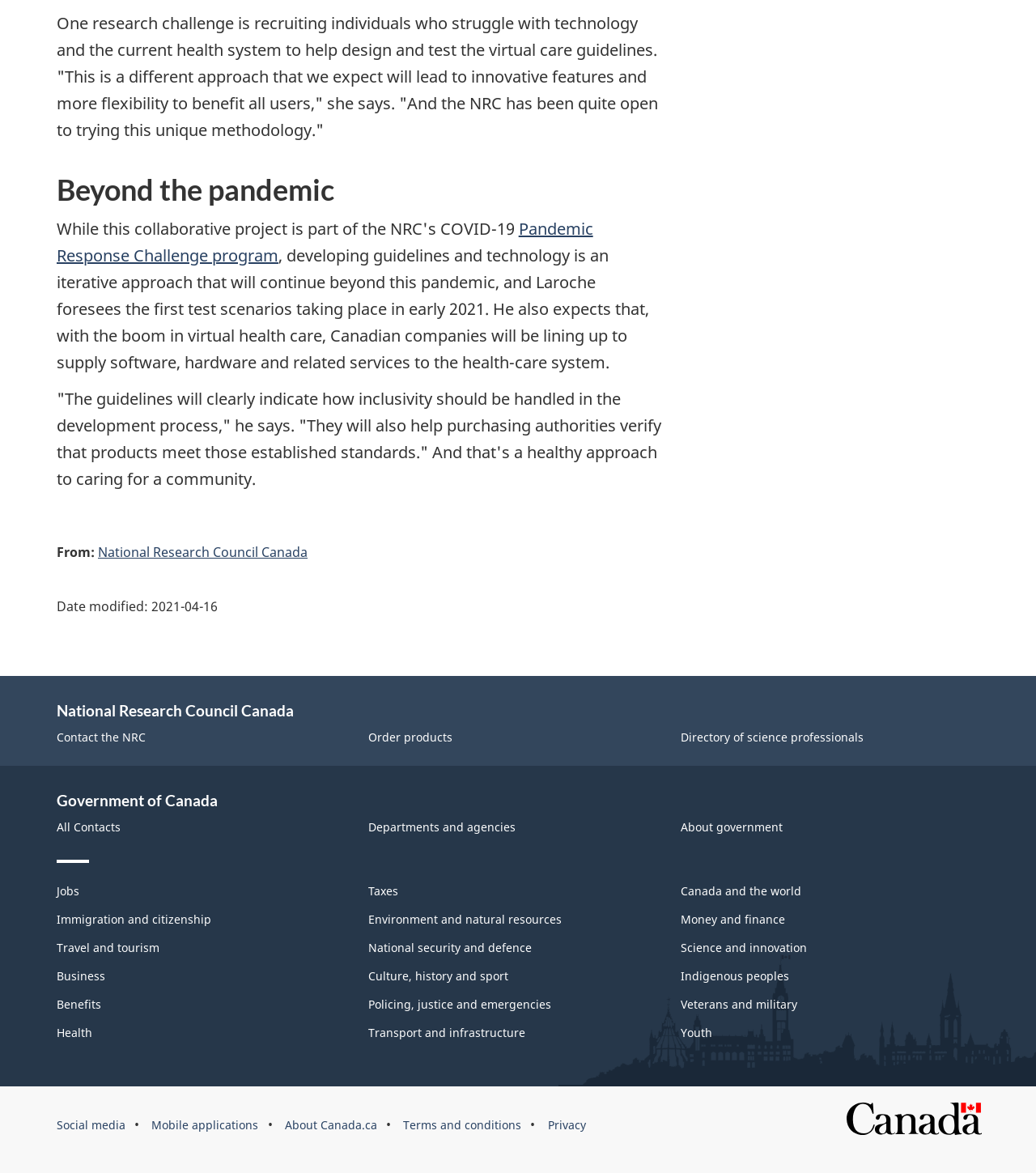Locate the bounding box coordinates of the element I should click to achieve the following instruction: "Learn about the Government of Canada".

[0.055, 0.675, 0.945, 0.689]